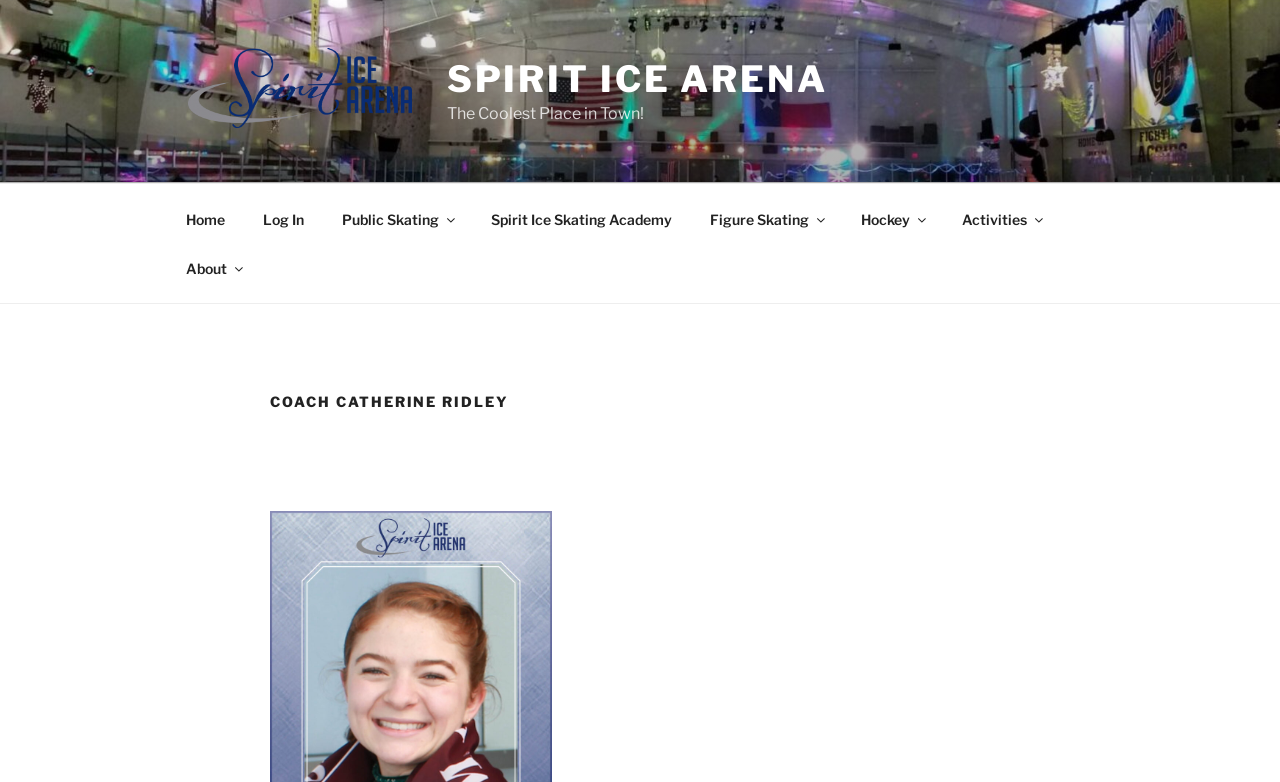Highlight the bounding box coordinates of the region I should click on to meet the following instruction: "go to home page".

[0.131, 0.249, 0.189, 0.311]